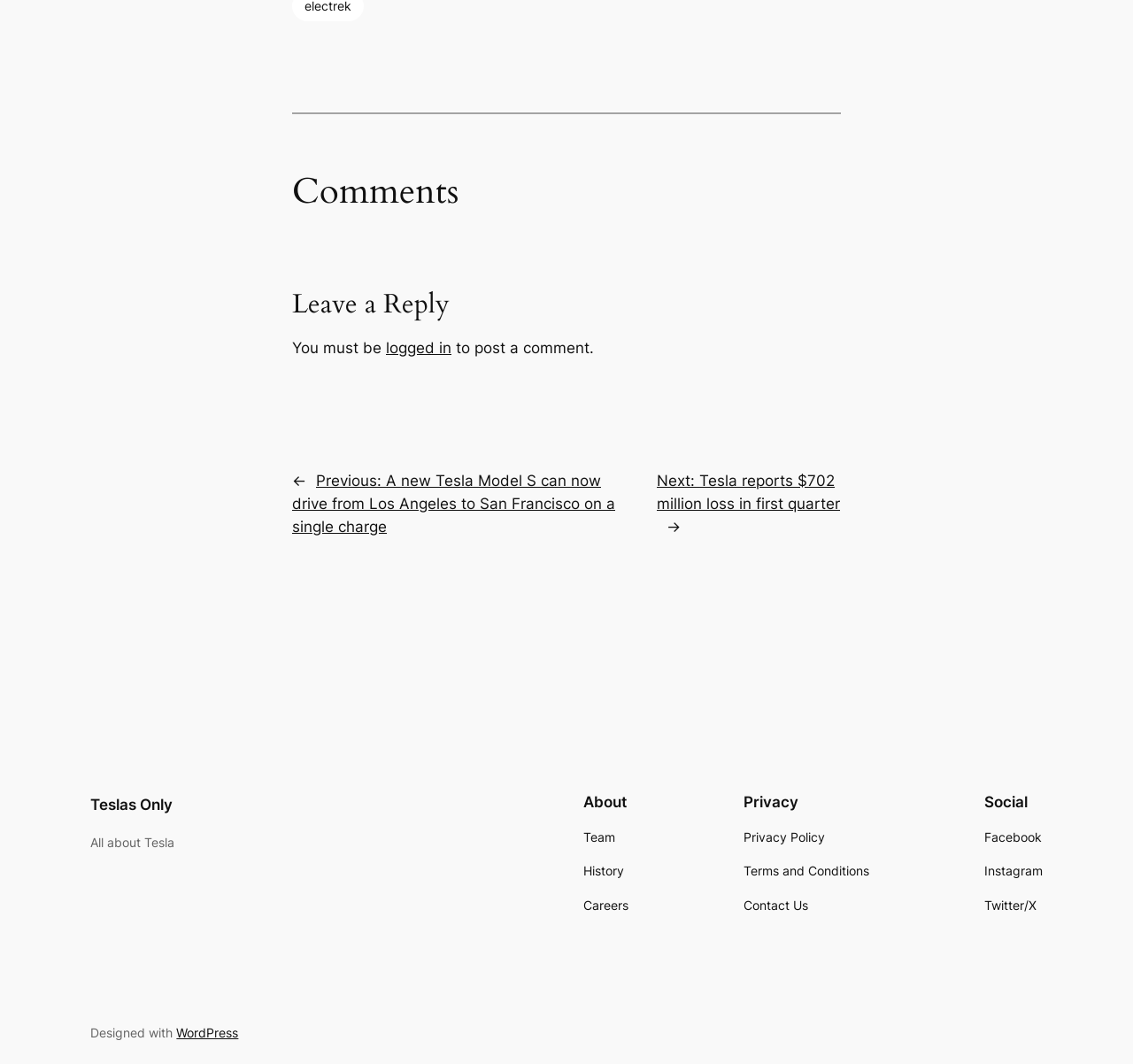Predict the bounding box coordinates for the UI element described as: "Contact Us". The coordinates should be four float numbers between 0 and 1, presented as [left, top, right, bottom].

[0.656, 0.842, 0.713, 0.86]